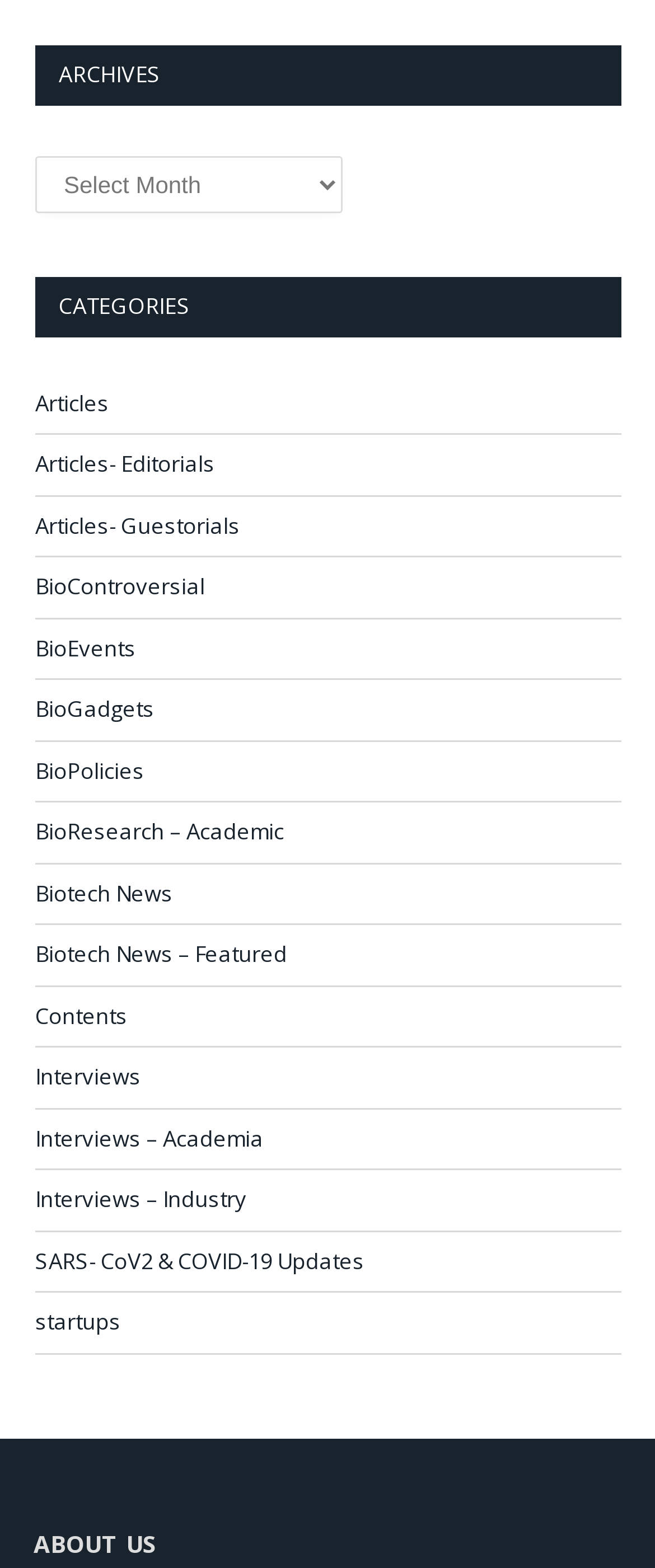What is the last category listed?
We need a detailed and exhaustive answer to the question. Please elaborate.

I looked at the list of links under the 'CATEGORIES' heading and found that the last one is 'startups'.